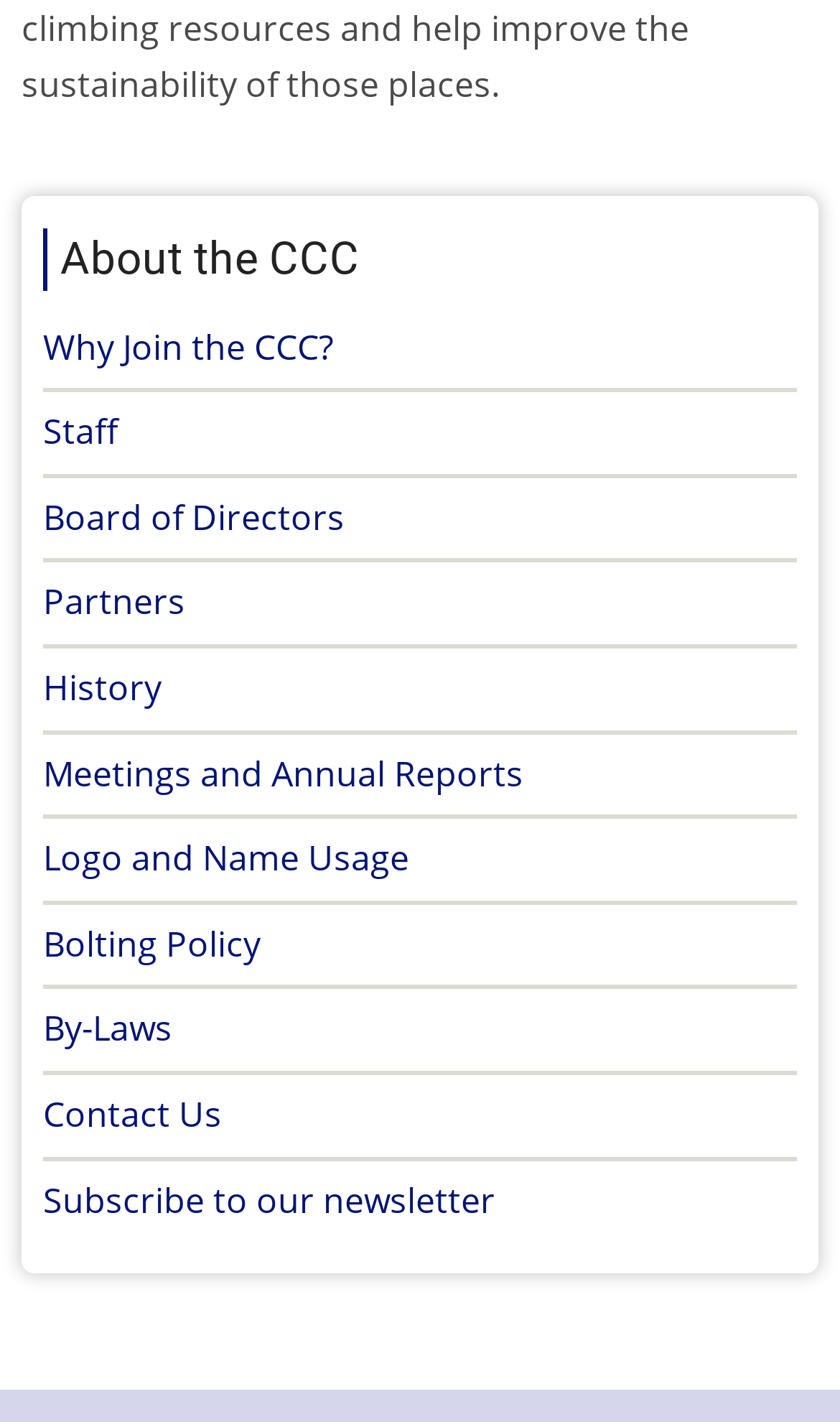Please specify the bounding box coordinates of the clickable section necessary to execute the following command: "Learn about Turbocharger".

None